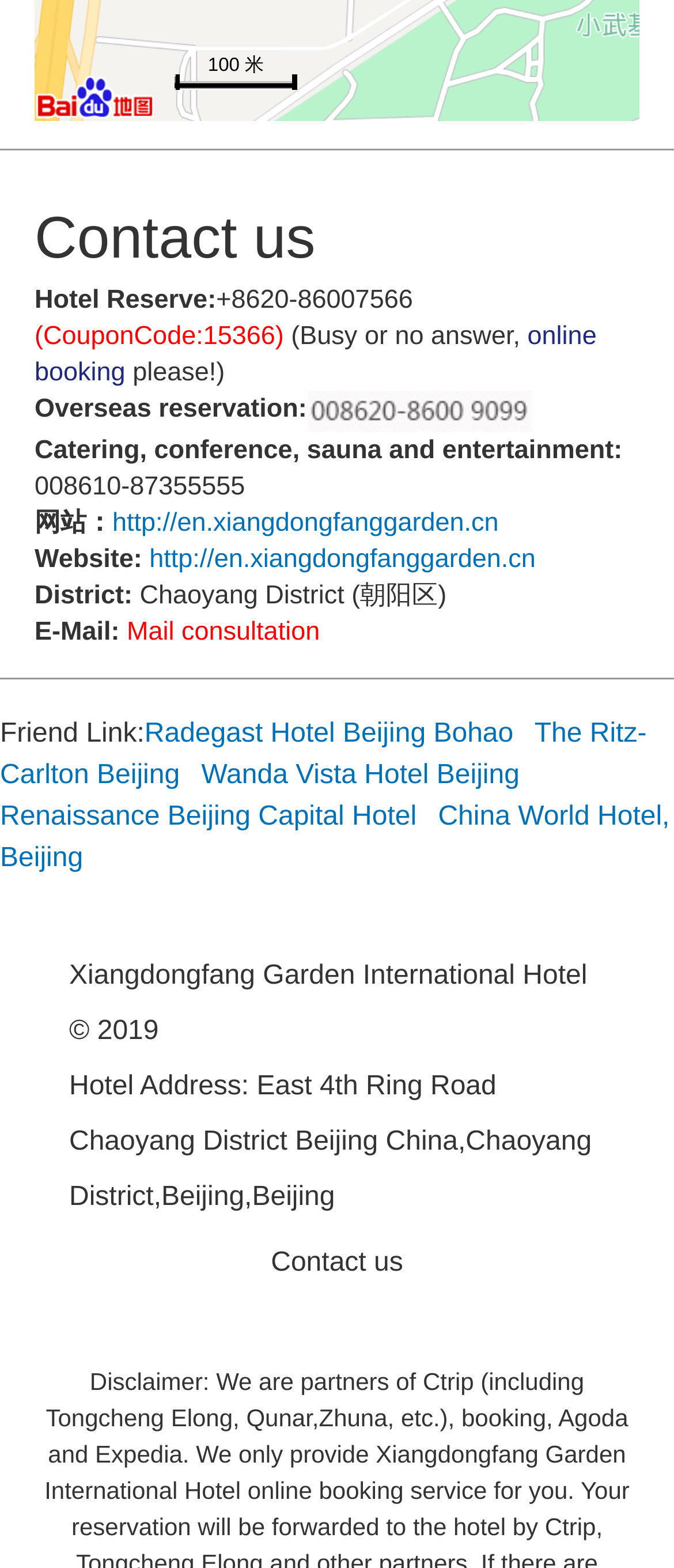Determine the bounding box for the UI element as described: "China World Hotel, Beijing". The coordinates should be represented as four float numbers between 0 and 1, formatted as [left, top, right, bottom].

[0.0, 0.512, 0.994, 0.557]